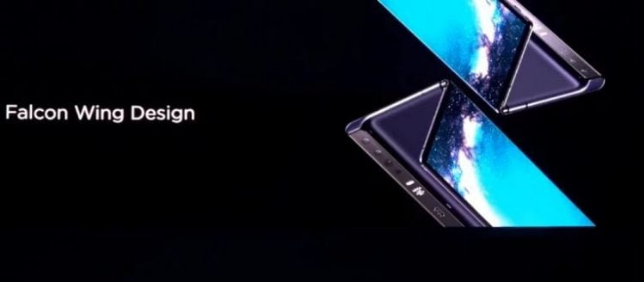Offer an in-depth caption that covers the entire scene depicted in the image.

The image showcases the innovative "Falcon Wing Design" of the Huawei Mate X, a cutting-edge foldable smartphone. This unique design allows the device to open and close seamlessly, ensuring a flat surface without any visible gaps, unlike competing models. The visual highlights two angles of the device, emphasizing its sleek form factor and advanced engineering. The background is dark, accentuating the phone’s modern aesthetic and vibrant displays. This design choice not only enhances visual appeal but also functionality, making the Huawei Mate X a standout in the foldable phone market.